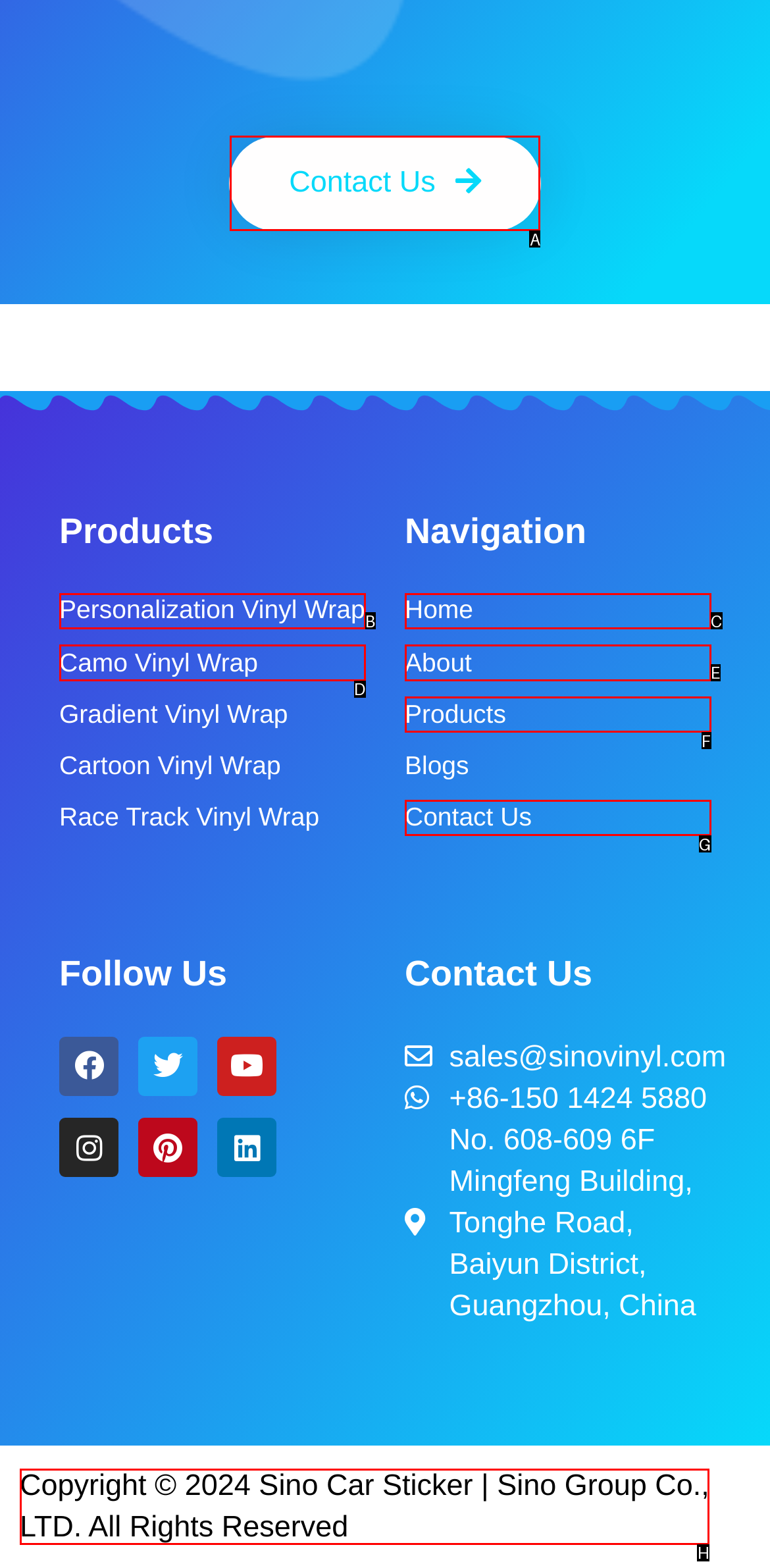Identify the correct UI element to click on to achieve the task: View Copyright information. Provide the letter of the appropriate element directly from the available choices.

H